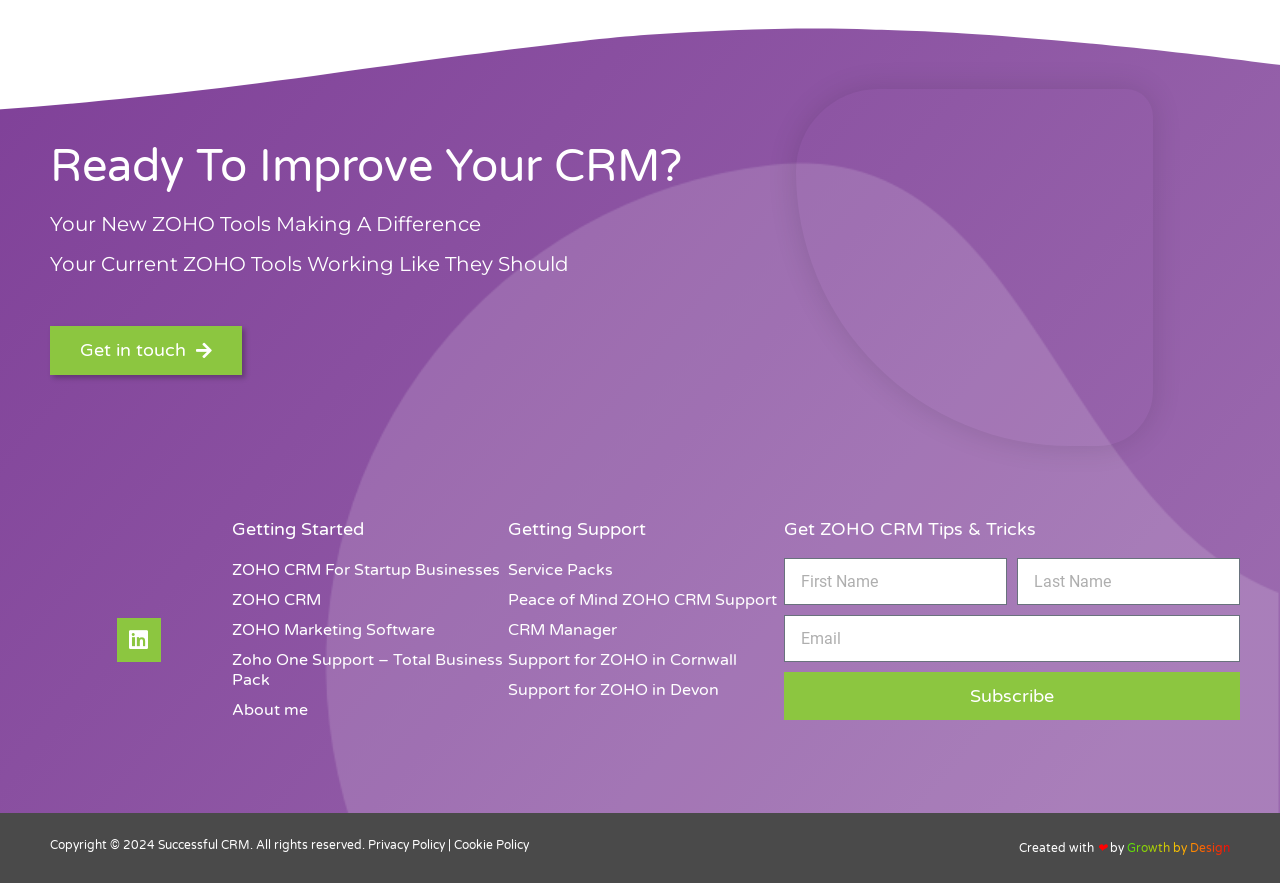Who created this webpage?
Provide a detailed answer to the question using information from the image.

The webpage has a footer section with the text 'Created with ❤ by Growth by Design', indicating that the webpage was created by Growth by Design.